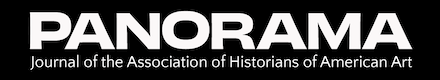Based on the visual content of the image, answer the question thoroughly: What is the aesthetic of the logo?

The design of the logo embodies a modern aesthetic, suitable for an intellectual discourse on art and culture, conveying a sense of authority and scholarship in the field of art history.